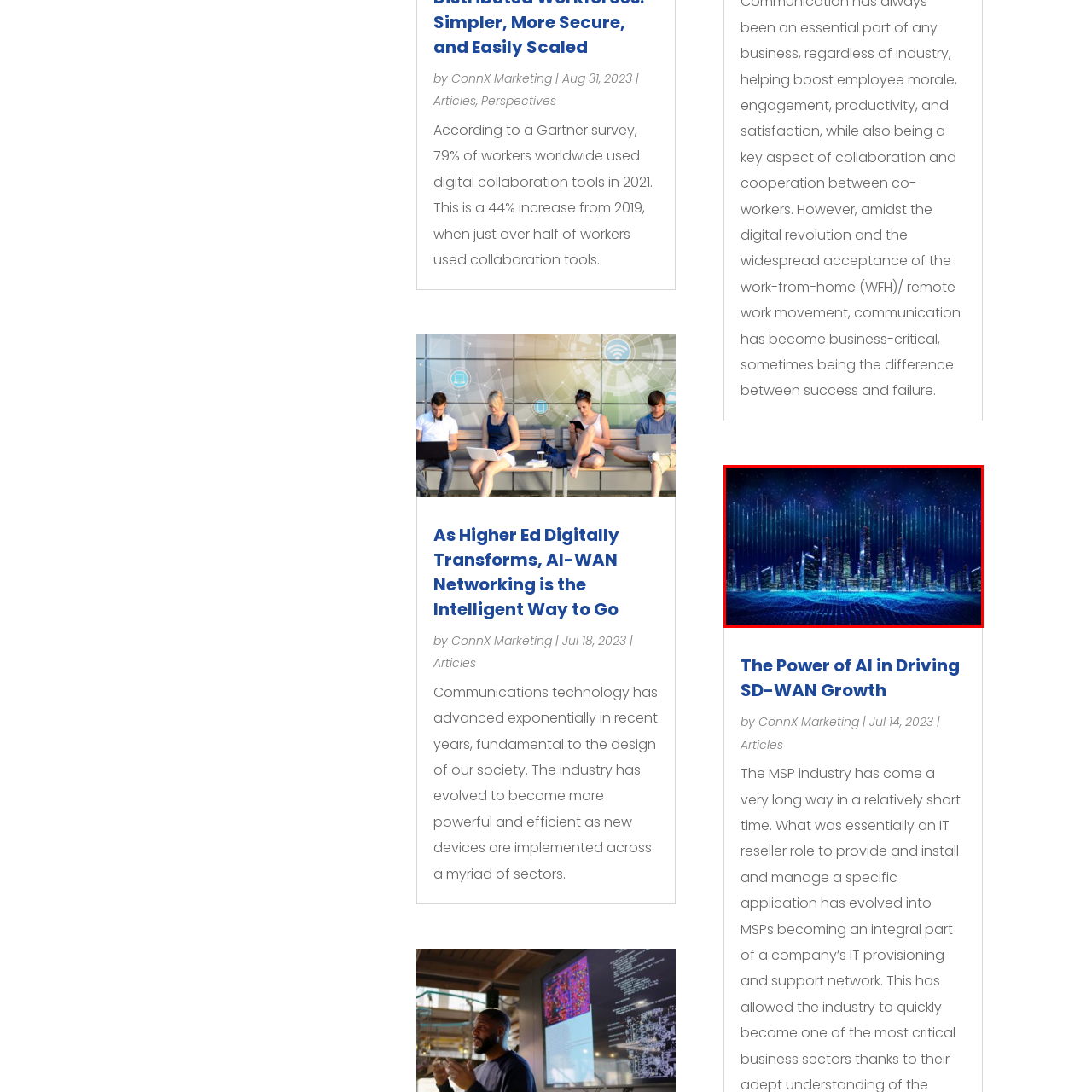What is overlaid on the urban landscape?
Review the image inside the red bounding box and give a detailed answer.

According to the caption, 'a digital waveform graphic overlays the scene', suggesting that the digital waveform graphic is superimposed on the urban landscape.